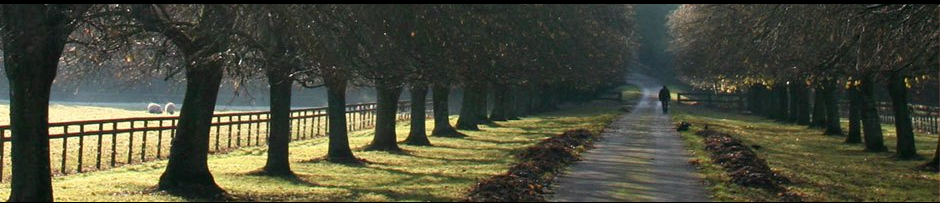Paint a vivid picture with your description of the image.

The image showcases a serene, tree-lined pathway bathed in soft morning light. Tall trees with bare branches create a canopy along either side of the road, their shadows stretching out onto the ground. In the distance, a figure walks slowly down the path, seemingly lost in thought or contemplation. Flanking the pathway, a wooden fence adds a rustic charm, while patches of grass peek through the fallen leaves, hinting at the changing seasons. The overall atmosphere exudes tranquility and invites viewers to imagine the peaceful sounds of nature surrounding this picturesque scene.